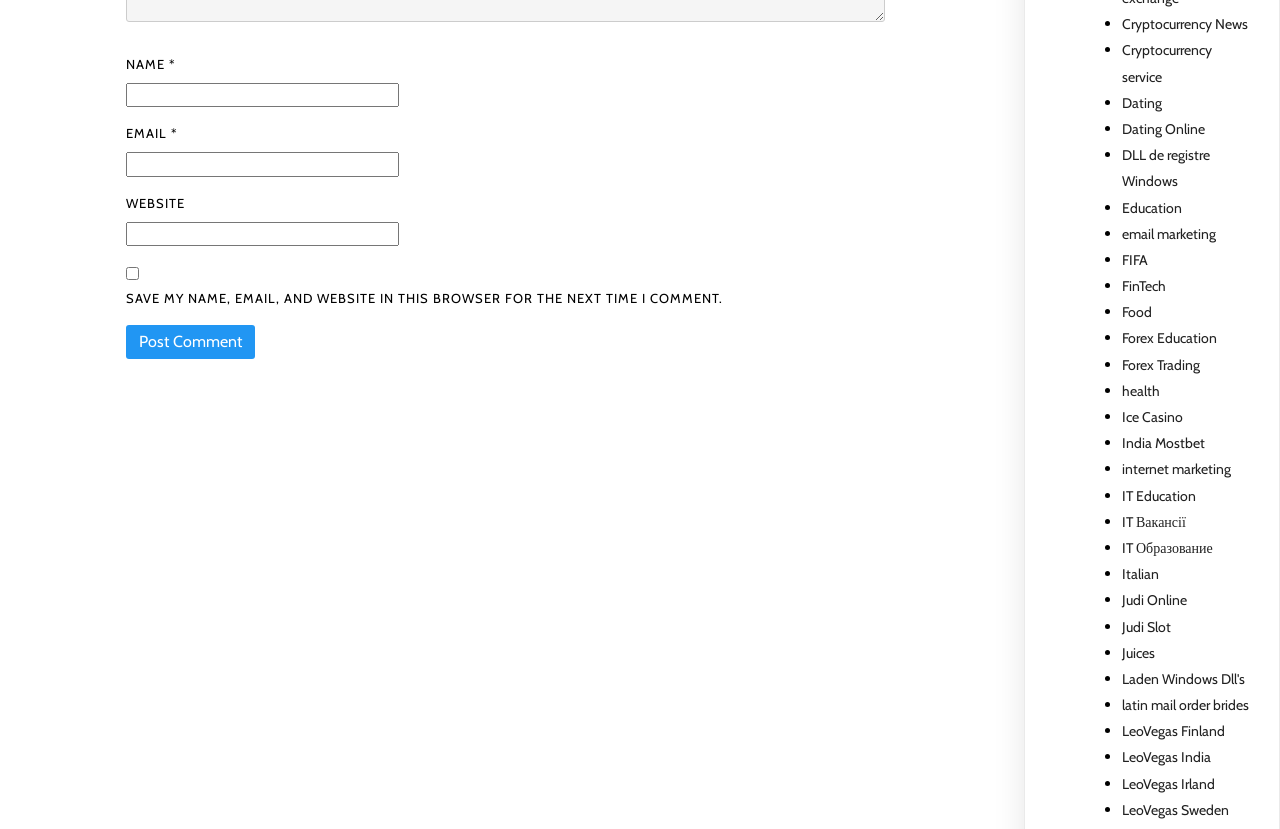What is the purpose of the checkbox?
Please utilize the information in the image to give a detailed response to the question.

The checkbox is located below the website input field and is labeled 'SAVE MY NAME, EMAIL, AND WEBSITE IN THIS BROWSER FOR THE NEXT TIME I COMMENT.' Its purpose is to allow users to save their comment information for future use.